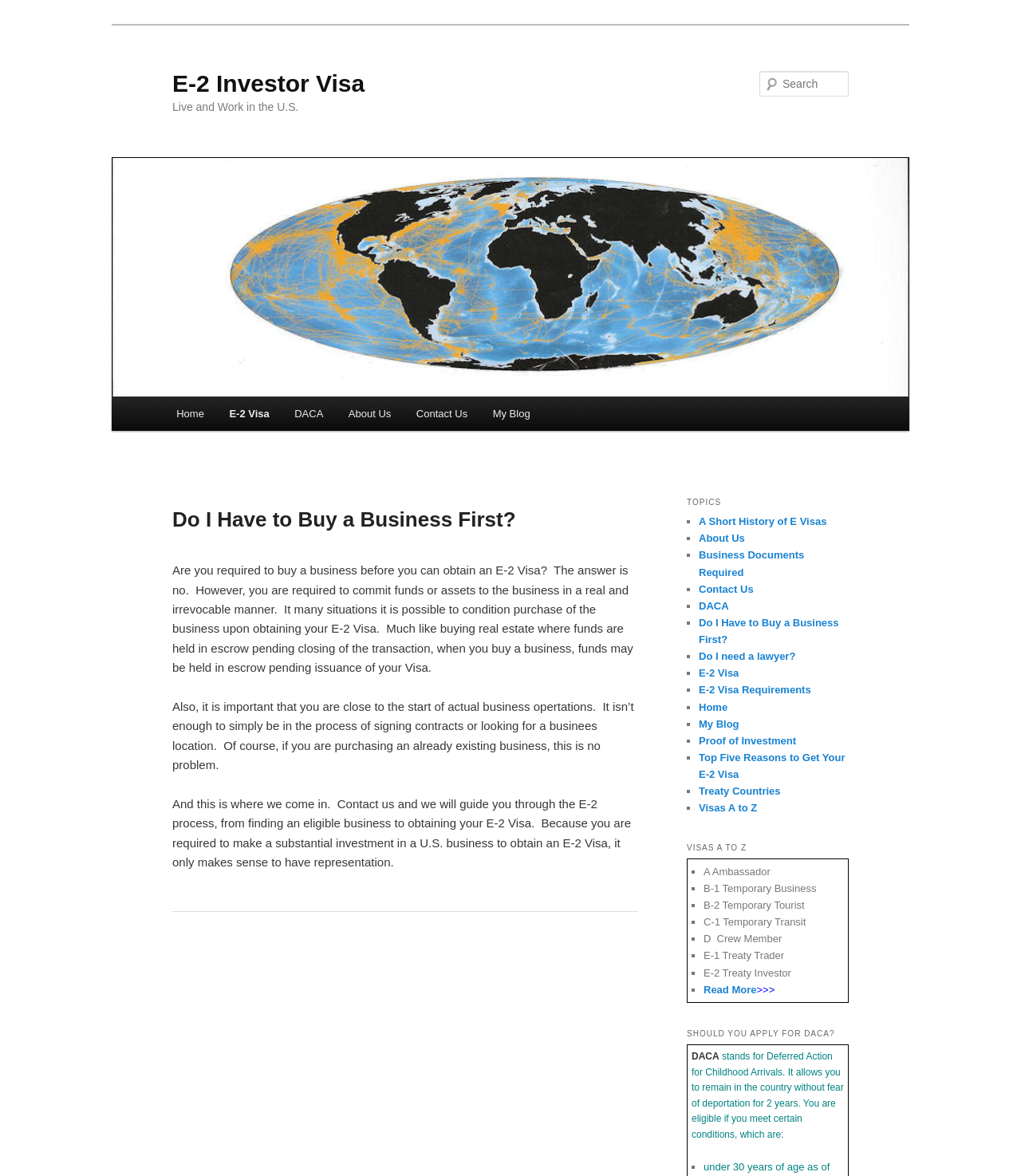Your task is to find and give the main heading text of the webpage.

E-2 Investor Visa